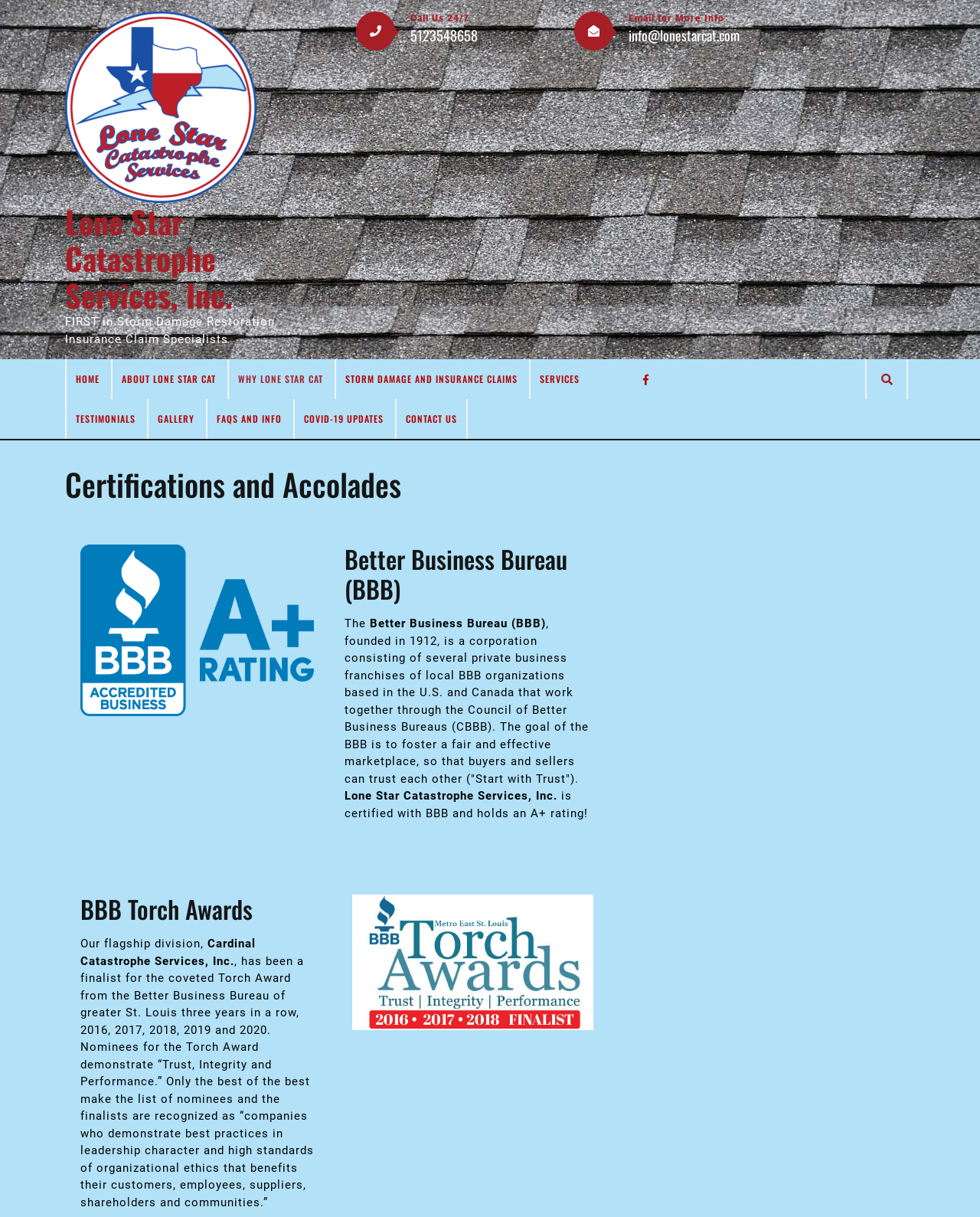Please mark the bounding box coordinates of the area that should be clicked to carry out the instruction: "Call the phone number 5123548658".

[0.419, 0.021, 0.488, 0.037]